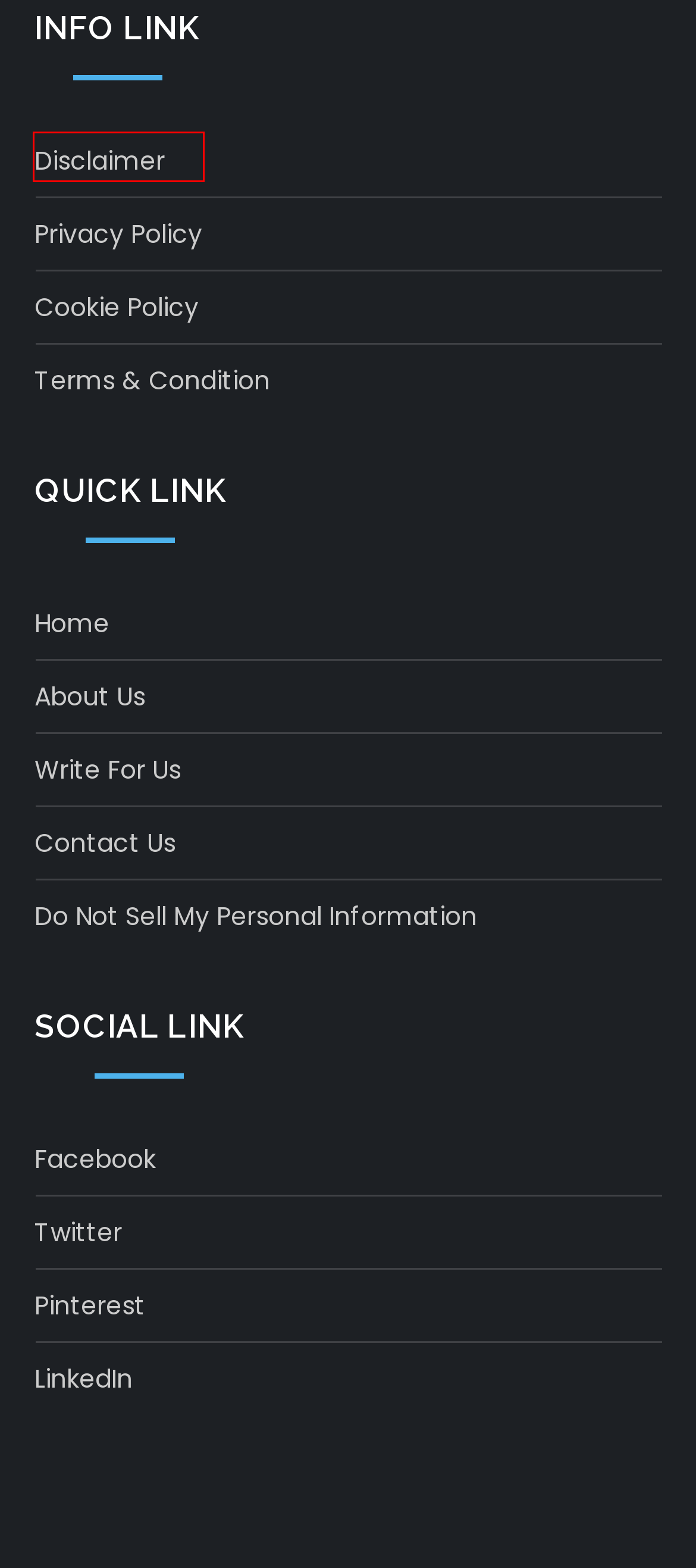Review the webpage screenshot provided, noting the red bounding box around a UI element. Choose the description that best matches the new webpage after clicking the element within the bounding box. The following are the options:
A. Write For Us Guest Post - The Submission Guidelines!
B. Disclaimer - florencetrust - Random News & Online Website Reviews
C. Terms & Condition - florencetrust - Random News & Online Website Reviews
D. Privacy Policy - florencetrust - Random News & Online Website Reviews
E. Contact Us - florencetrust - Random News & Online Website Reviews
F. Cookie Policy - Check All Essential Points Here!
G. About Us - Florencetrust
H. Do Not Sell My Personal Information – Read Details Here

D